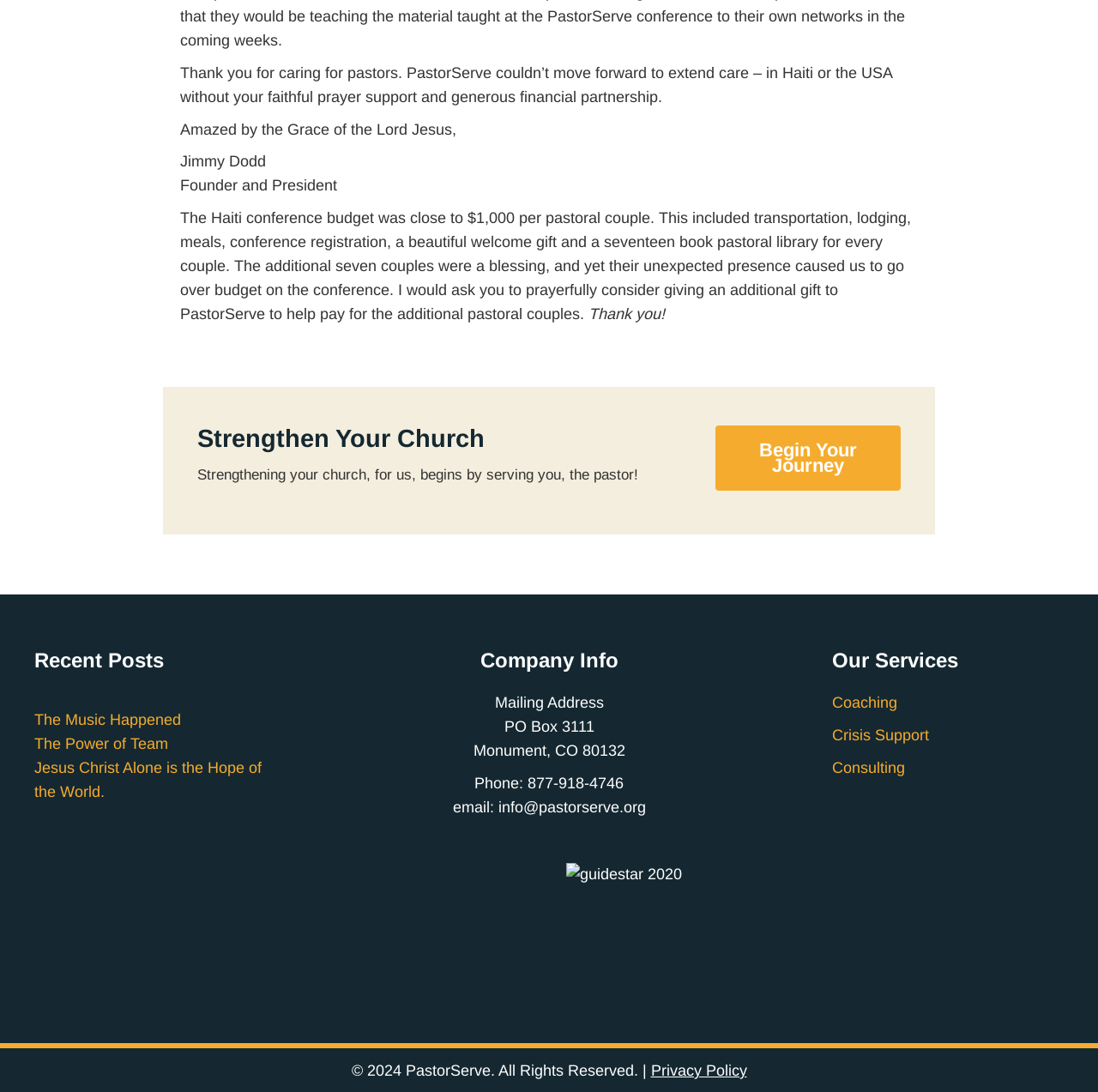Determine the bounding box coordinates of the clickable area required to perform the following instruction: "Learn about 'Coaching'". The coordinates should be represented as four float numbers between 0 and 1: [left, top, right, bottom].

[0.758, 0.636, 0.817, 0.651]